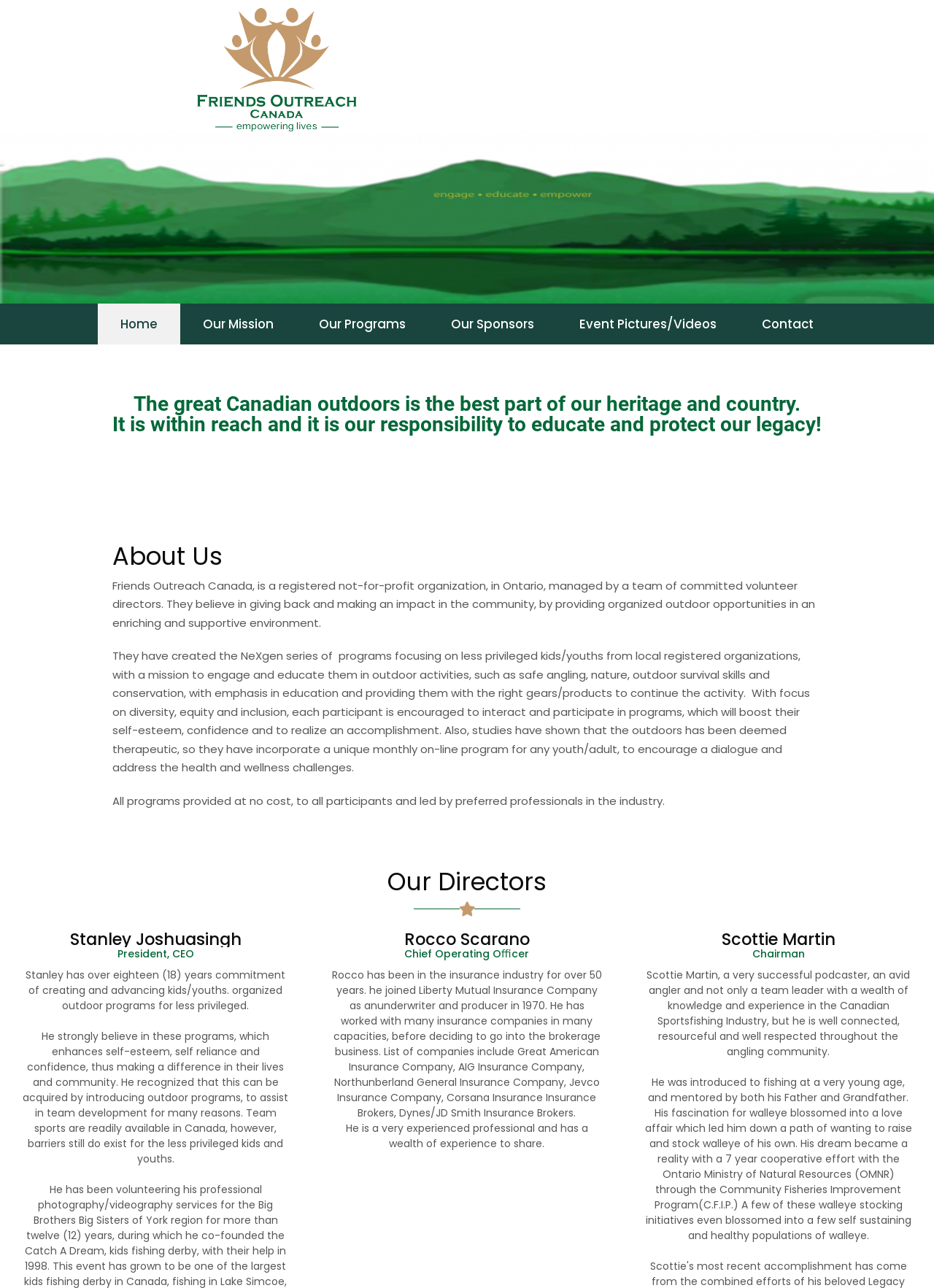What is the name of the organization?
Please answer the question with a single word or phrase, referencing the image.

Friends Outreach Canada